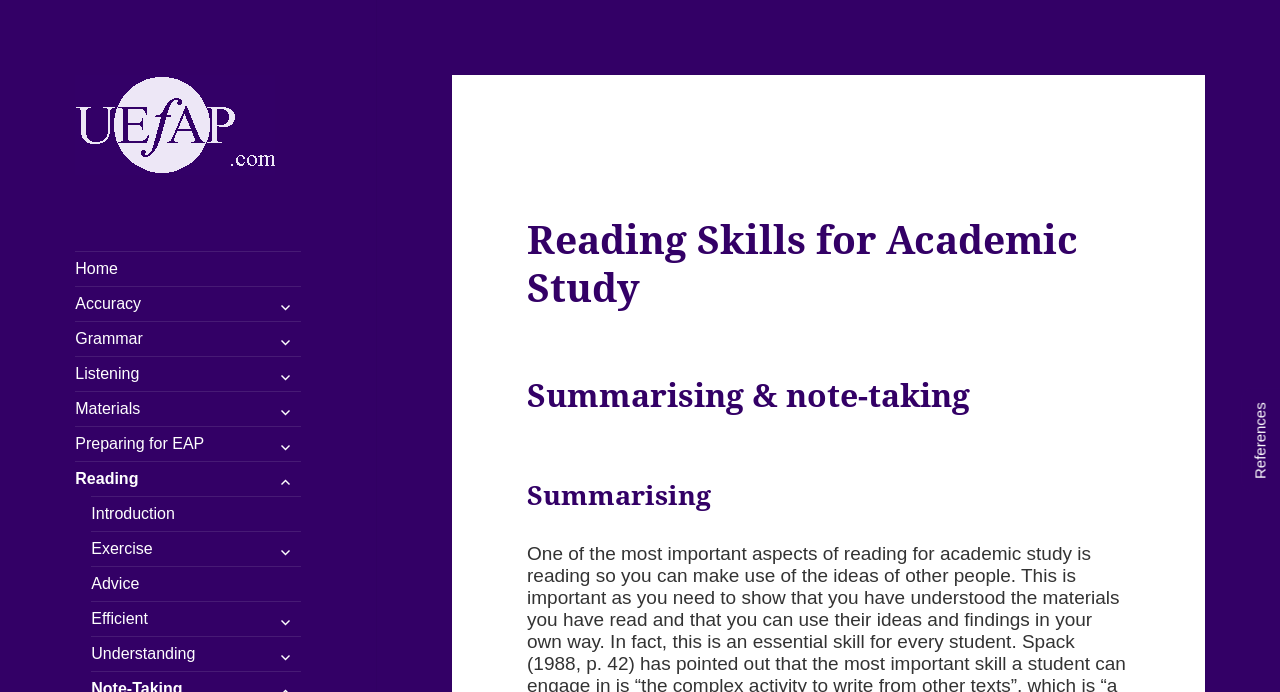Locate the bounding box coordinates of the clickable region to complete the following instruction: "Expand the child menu of Reading."

[0.21, 0.673, 0.235, 0.719]